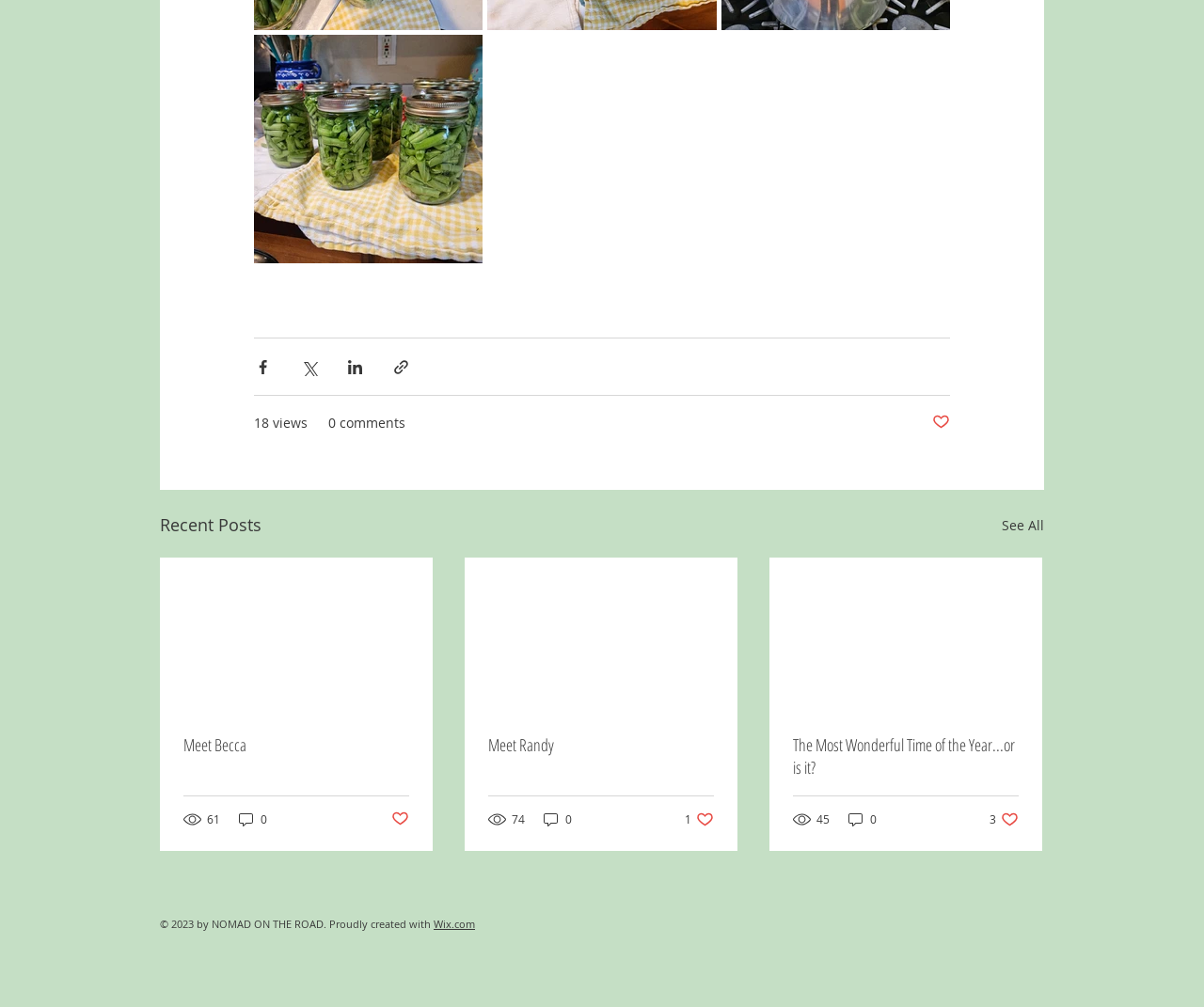What is the function of the button with the image at the bottom-right of the webpage?
Please look at the screenshot and answer using one word or phrase.

Share via link